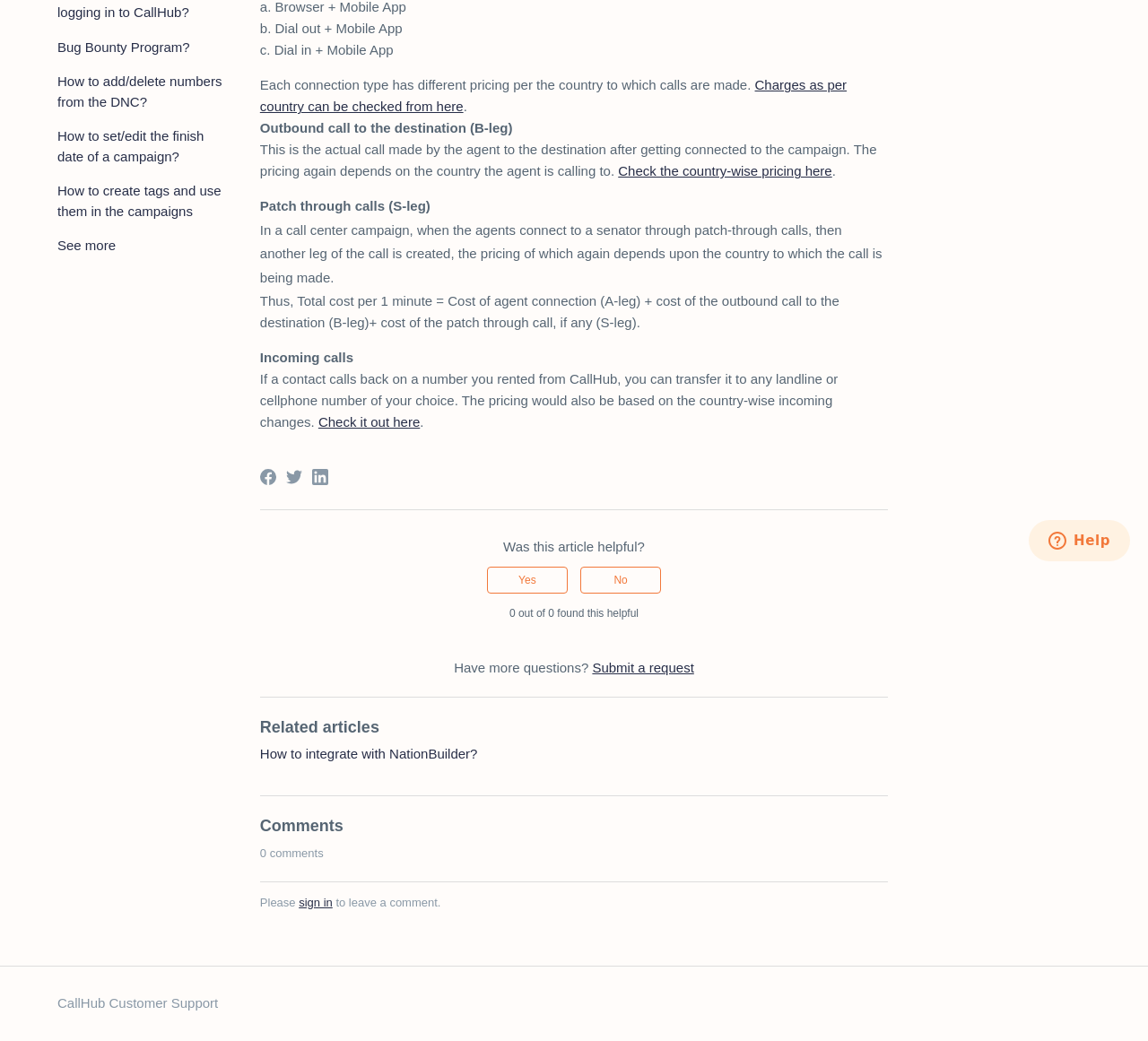Provide the bounding box coordinates of the HTML element described by the text: "See more".

[0.05, 0.228, 0.101, 0.243]